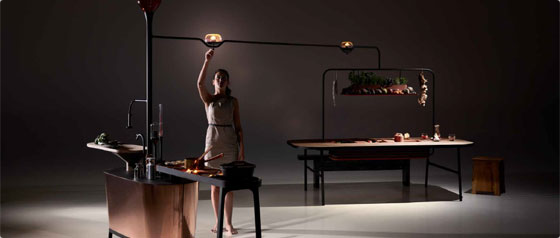Detail every aspect of the image in your caption.

The image showcases a modern and innovative kitchen design that emphasizes sustainability and functionality. A woman in a stylish, minimalist dress interacts with a unique kitchen installation, which features a sleek cooking area on the left where fresh ingredients are visible. Above her, a sophisticated lighting system illuminates the space, enhancing the atmosphere. 

To the right, a sophisticated dining table is adorned with an herb garden, reflecting the integration of nature into the cooking process. This contemporary kitchen setup also includes a bioreactor component that connects with the cooking area, showcasing a harmonious blend of technology and biology aimed at enhancing culinary experiences while promoting sustainable practices. The overall aesthetic is minimalistic, with clean lines and a harmonious color palette, emphasizing the blend of modern design with organic elements, indicative of the future of functional living spaces.